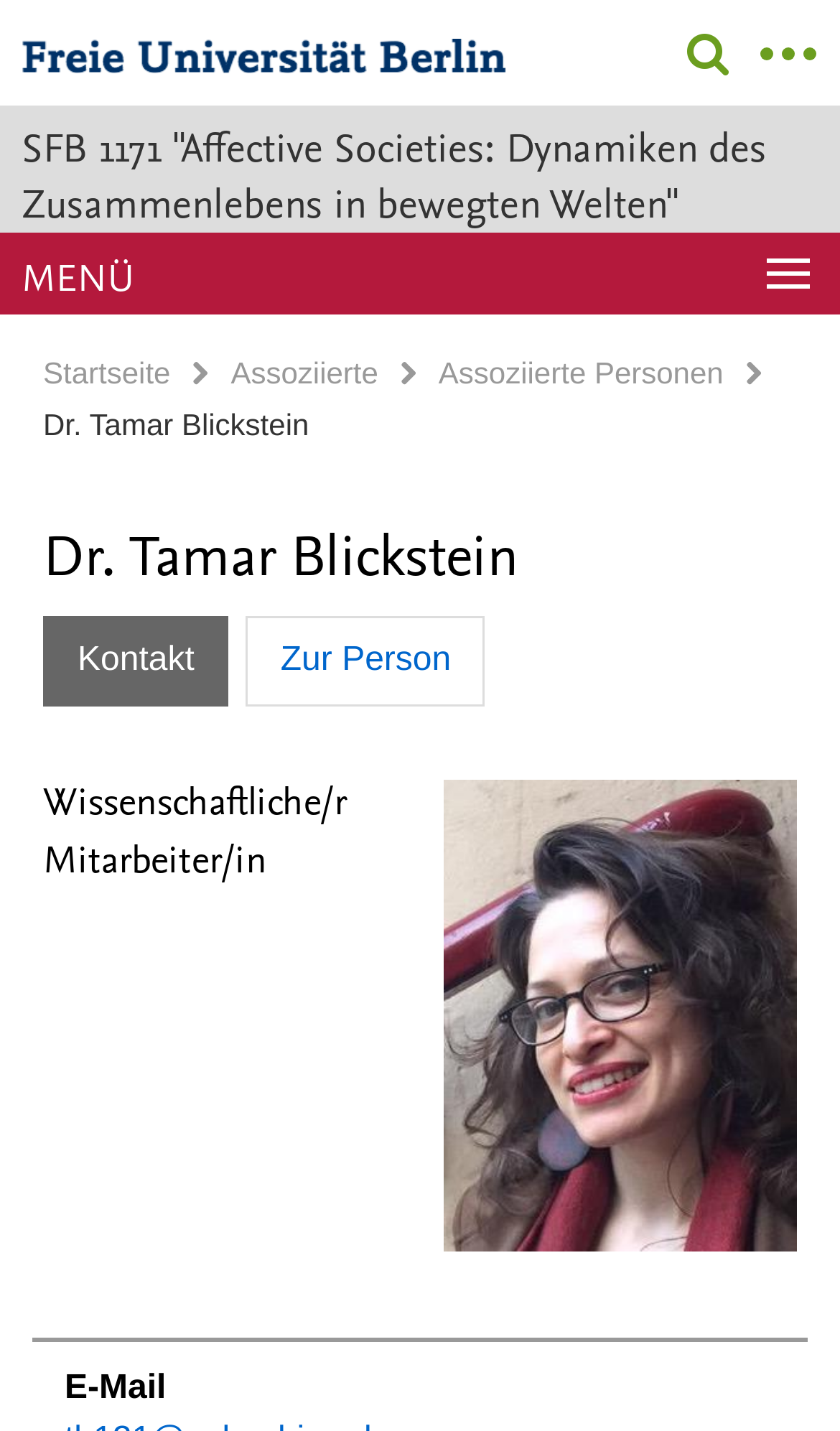Describe every aspect of the webpage in a detailed manner.

The webpage is about Dr. Tamar Blickstein, a researcher associated with the Sonderforschungsbereich 1171 (SFB 1171) "Affective Societies: Dynamiken des Zusammenlebens in bewegten Welten". 

At the top left corner, there is a logo of the Freie Universität Berlin, which is a clickable link. Next to it, there is a heading that displays the title of the SFB 1171 project. 

On the top right corner, there is a navigation menu with a "MENÜ" label. Below it, there are three links: "Startseite", "Assoziierte", and "Assoziierte Personen". 

The main content of the page is about Dr. Tamar Blickstein, with a heading displaying her name. Below her name, there is a horizontal tab list with three tabs: "Kontakt", "Zur Person", and others. The "Kontakt" tab is currently selected. 

Below the tab list, there is a figure containing an image of Dr. Blickstein. To the left of the image, there is a heading that describes her as a "Wissenschaftliche/r Mitarbeiter/in". 

At the bottom of the page, there is a static text "E-Mail" which is likely a contact information for Dr. Blickstein.